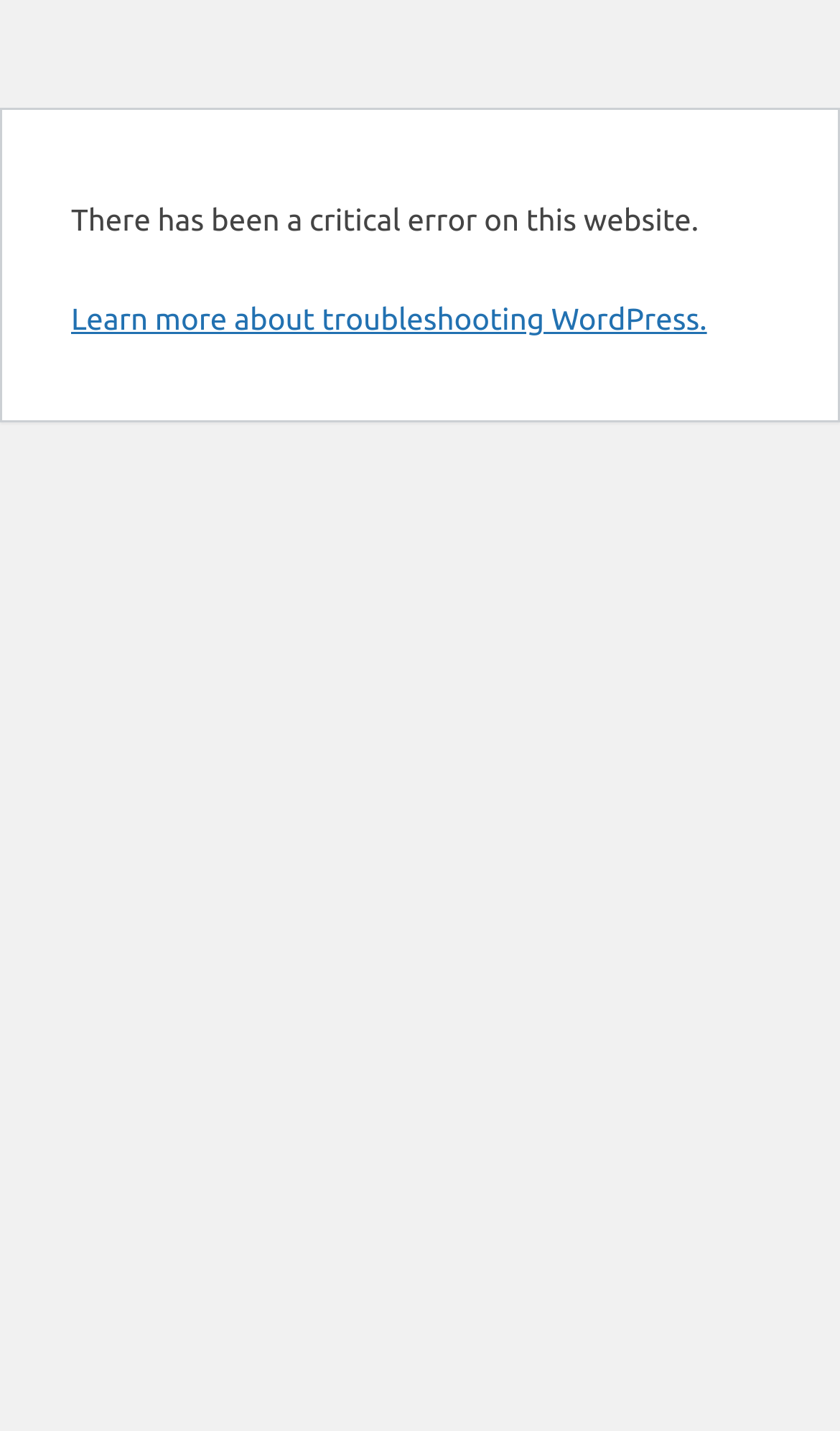Refer to the element description Learn more about troubleshooting WordPress. and identify the corresponding bounding box in the screenshot. Format the coordinates as (top-left x, top-left y, bottom-right x, bottom-right y) with values in the range of 0 to 1.

[0.085, 0.211, 0.842, 0.235]